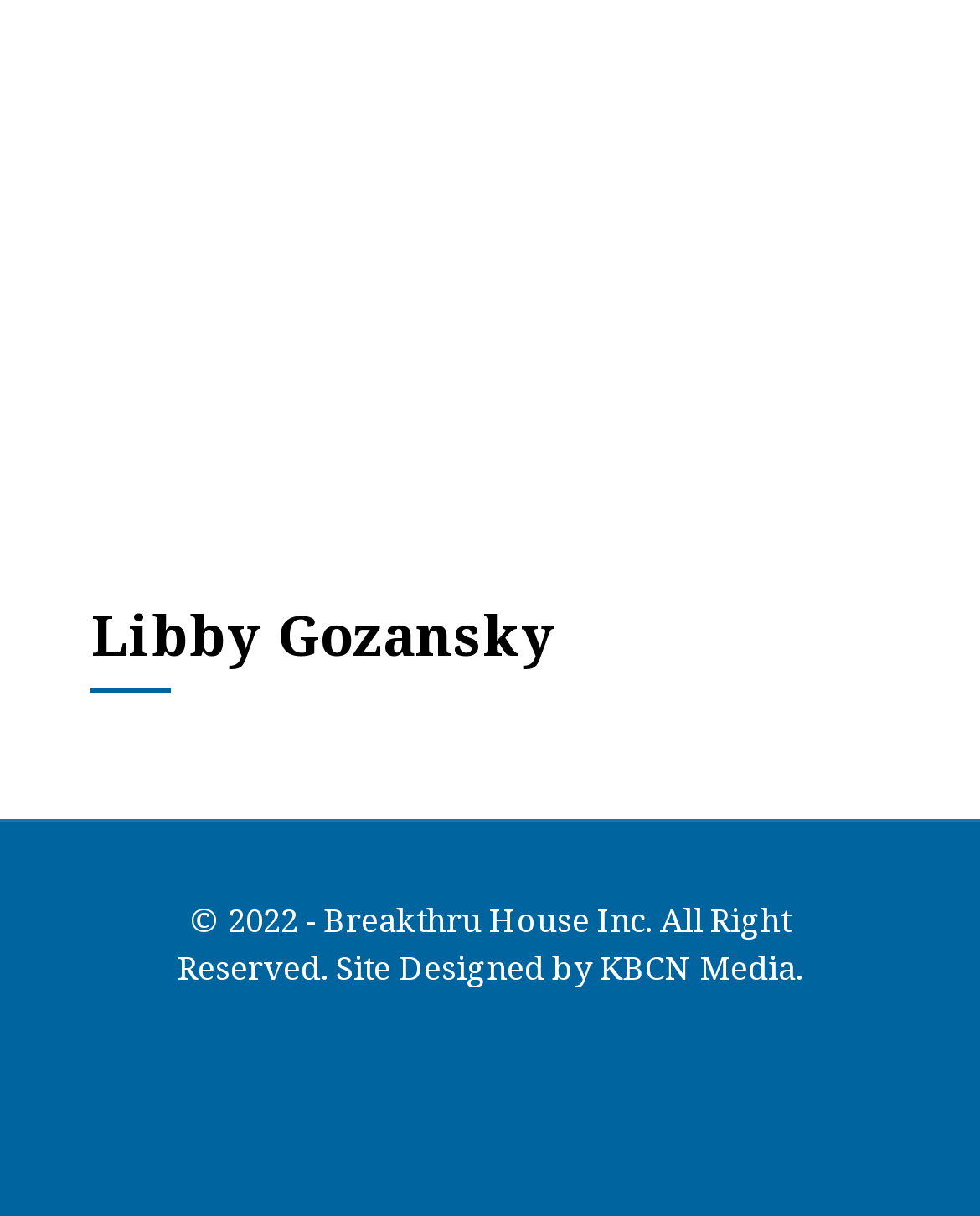What is the copyright year of the webpage?
Carefully analyze the image and provide a thorough answer to the question.

The webpage has a copyright notice at the bottom, which states '© 2022 - Breakthru House Inc. All Right Reserved.', indicating that the webpage's content is copyrighted and the year of copyright is 2022.